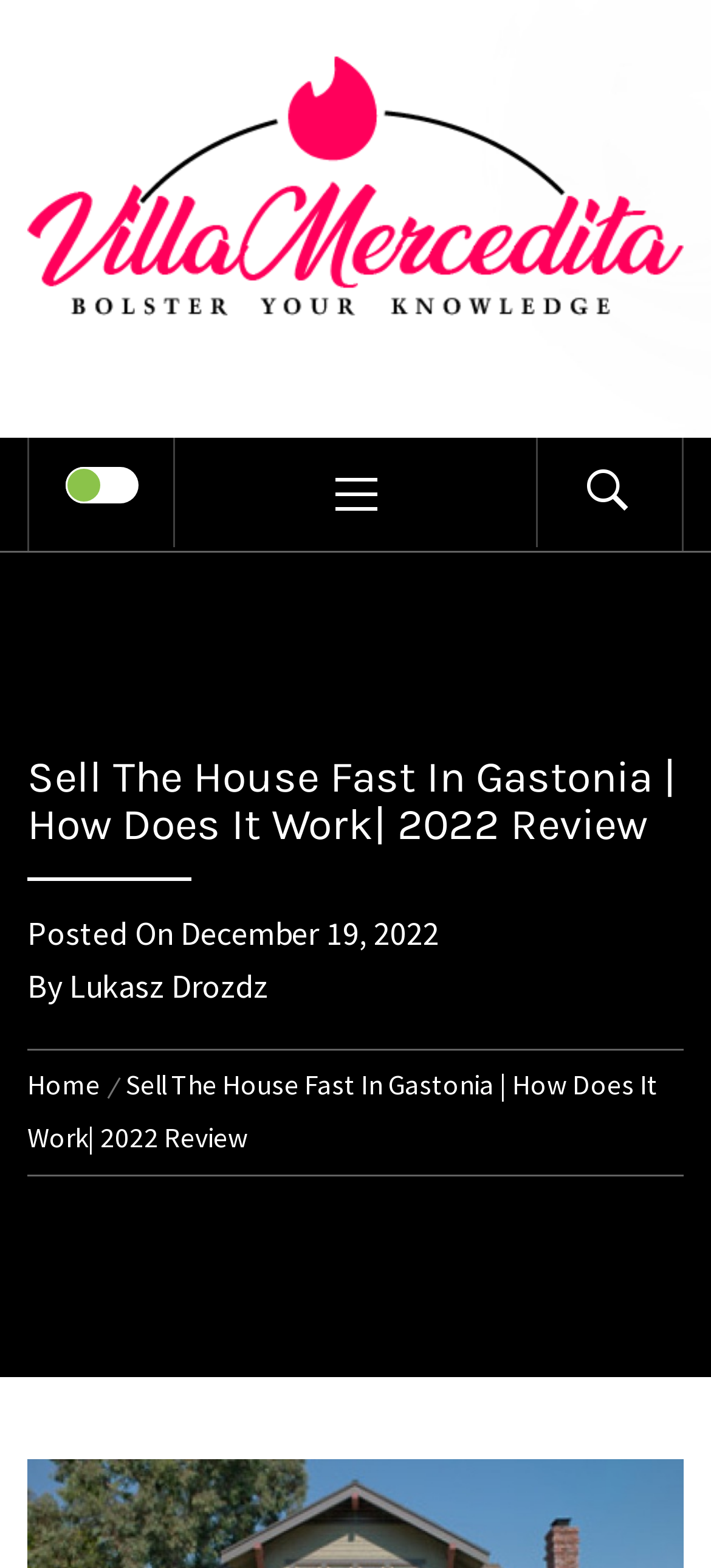Bounding box coordinates are specified in the format (top-left x, top-left y, bottom-right x, bottom-right y). All values are floating point numbers bounded between 0 and 1. Please provide the bounding box coordinate of the region this sentence describes: Contact Us

None